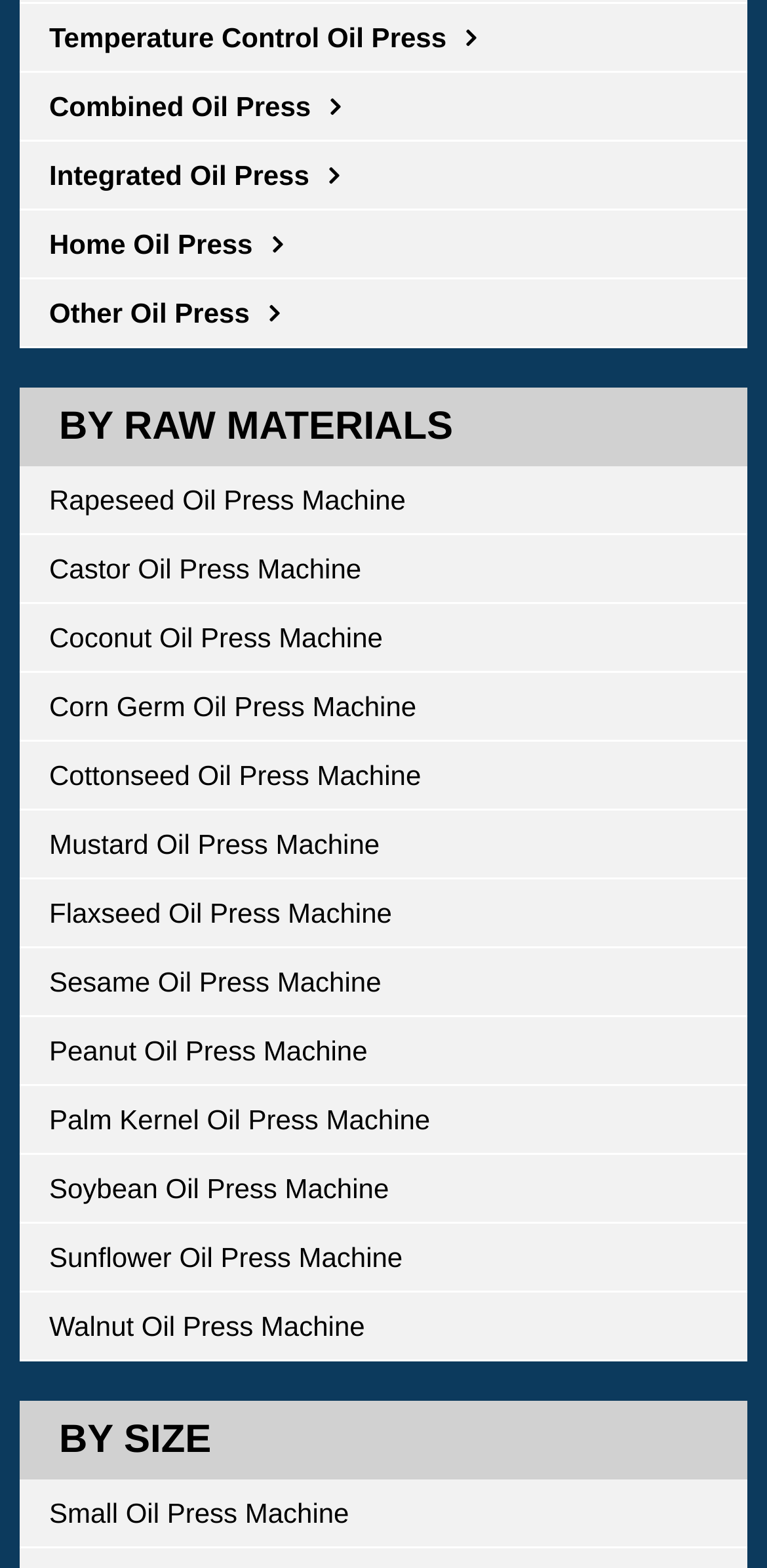How many ways are oil press machines categorized?
From the details in the image, answer the question comprehensively.

I noticed that the oil press machines are categorized in two ways: by raw materials (e.g. 'Rapeseed Oil Press Machine') and by size (e.g. 'Small Oil Press Machine'). This suggests that there are two ways to categorize oil press machines on this webpage.